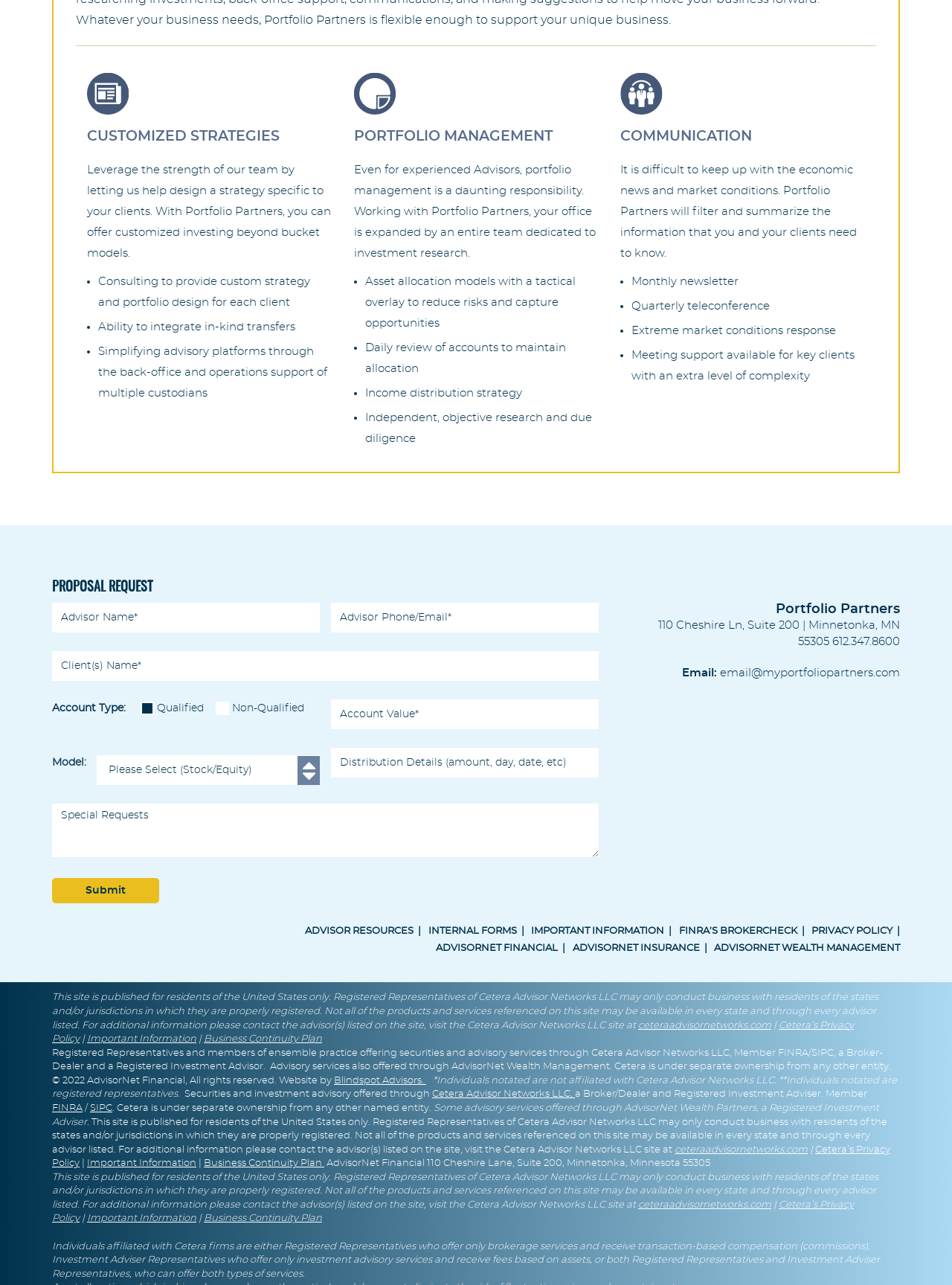Determine the coordinates of the bounding box for the clickable area needed to execute this instruction: "Click submit".

[0.055, 0.684, 0.167, 0.703]